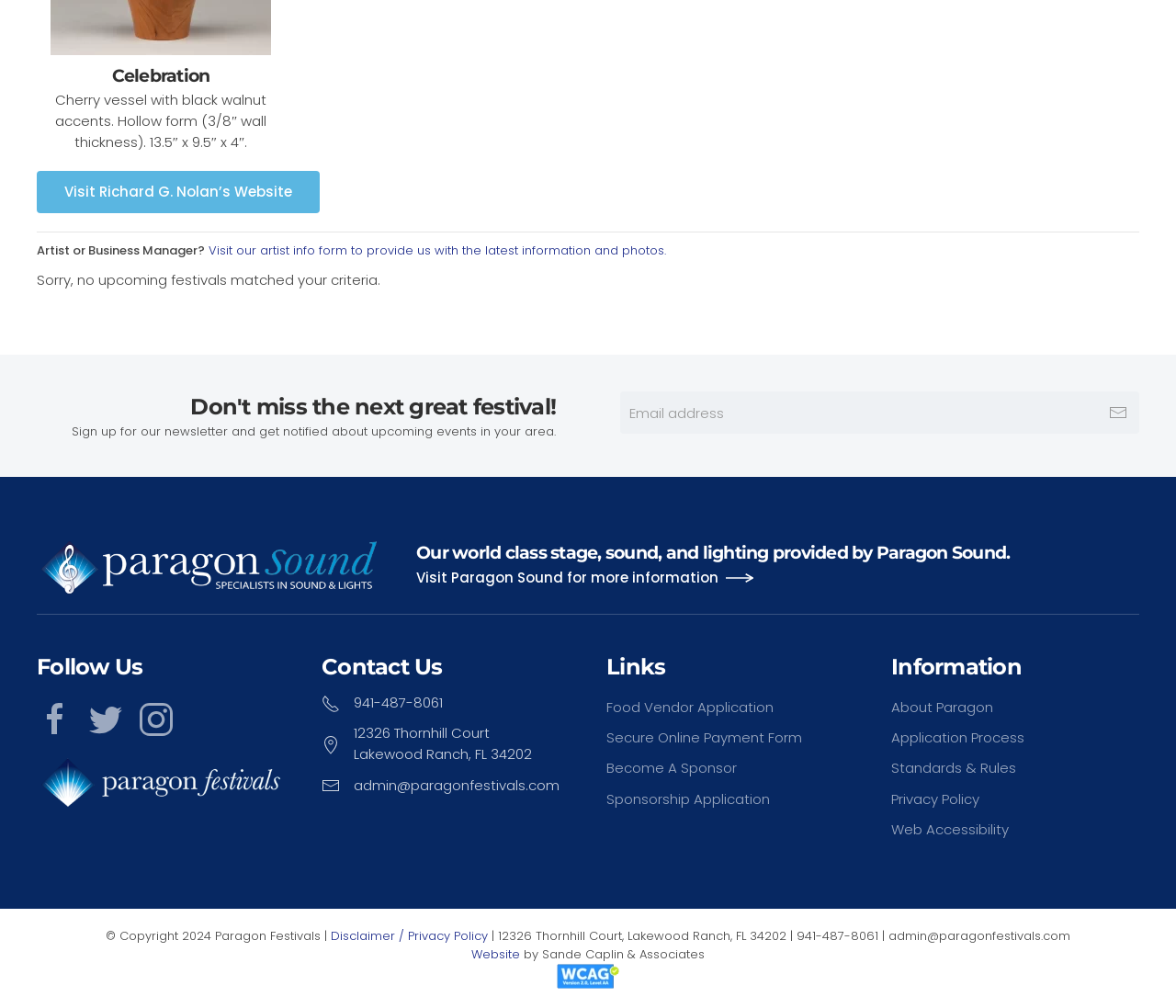Please respond to the question using a single word or phrase:
What is the name of the artist featured?

Richard G. Nolan